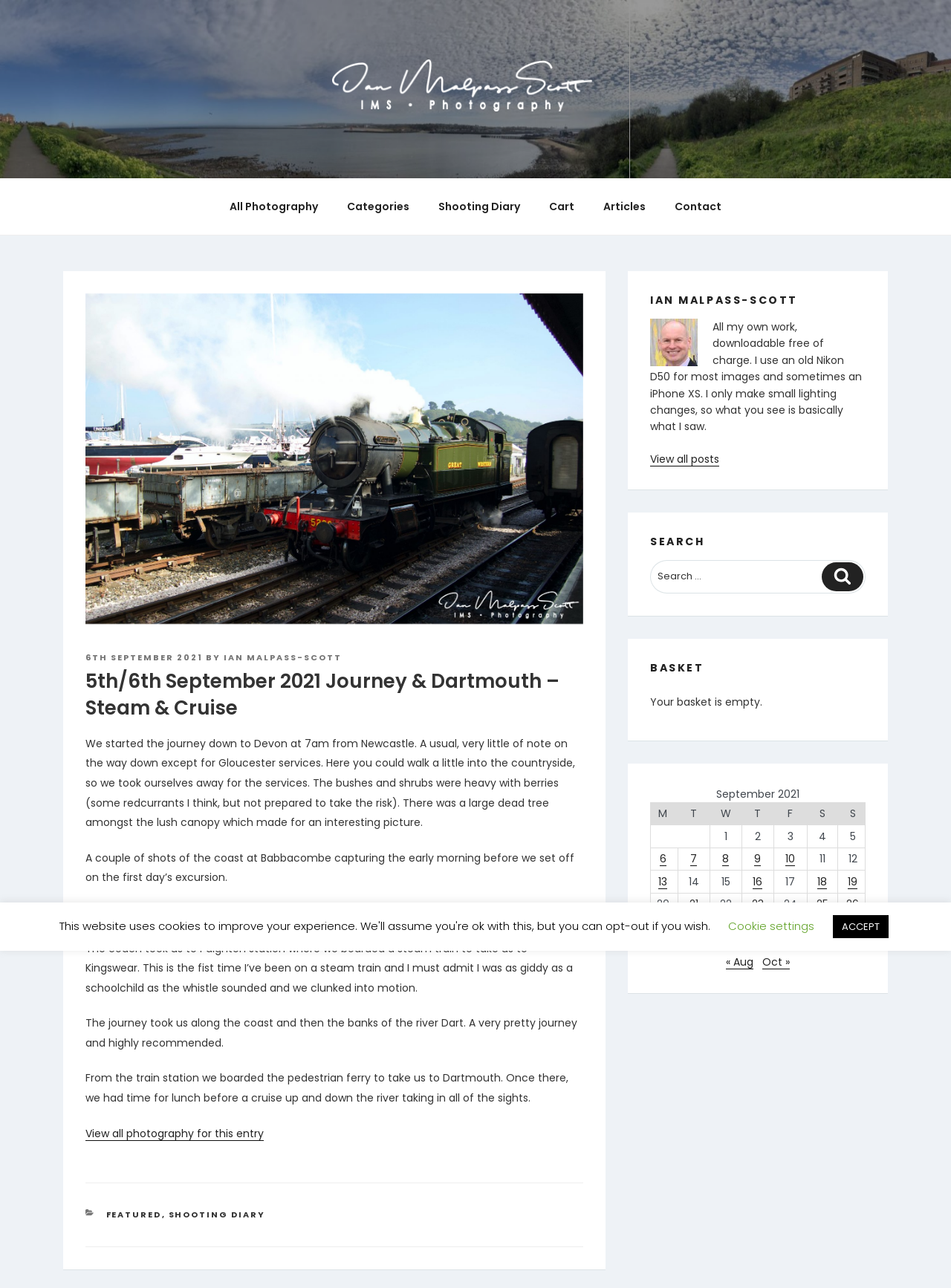Give a concise answer of one word or phrase to the question: 
What is the name of the ferry station?

Kingswear